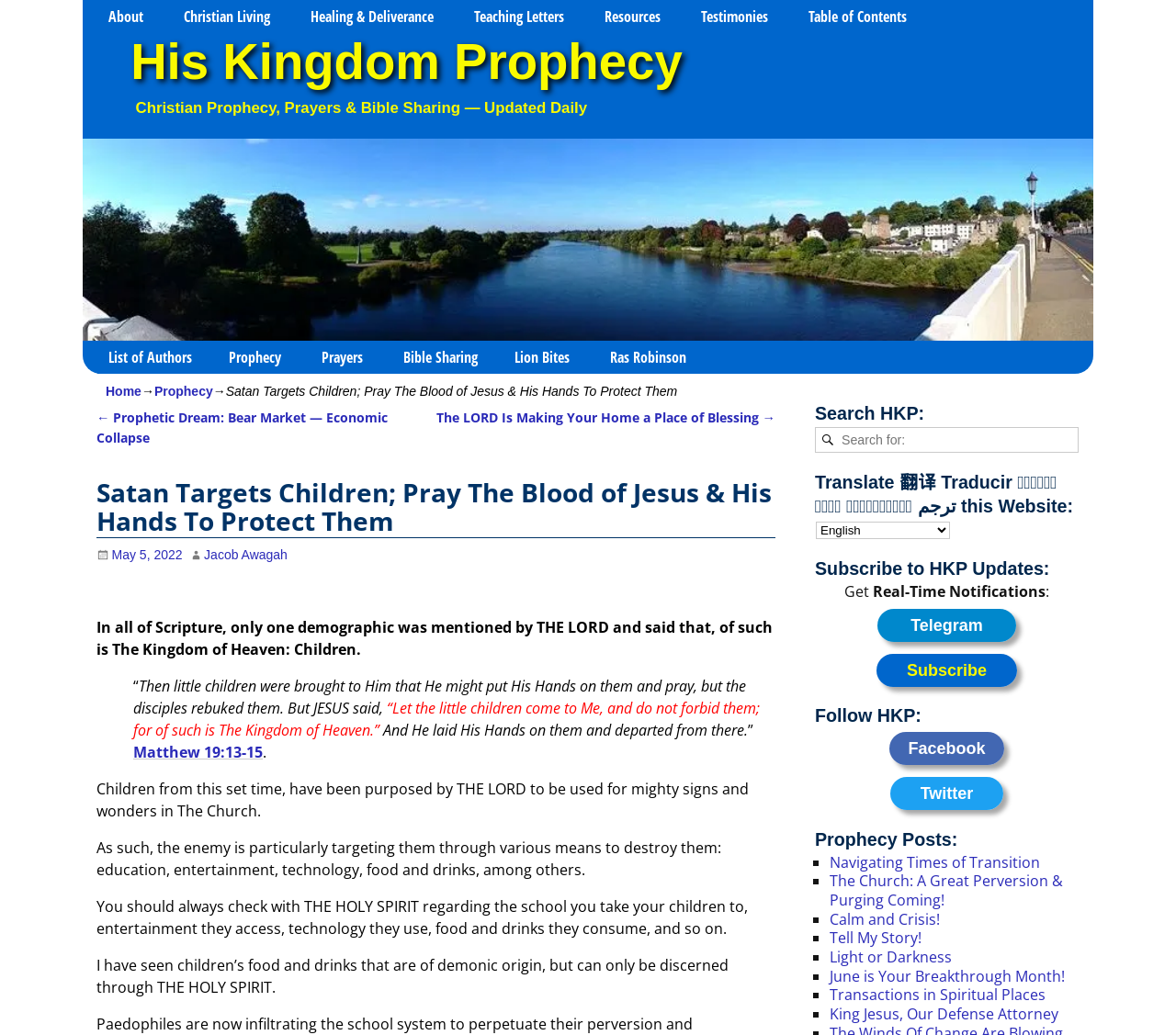Articulate a detailed summary of the webpage's content and design.

This webpage is about Christian prophecy, prayers, and Bible sharing. At the top, there are several links to different sections of the website, including "About", "Christian Living", "Healing & Deliverance", "Teaching Letters", "Resources", "Testimonies", and "Table of Contents". Below these links, there is a heading that reads "His Kingdom Prophecy" with a link to the same title. 

To the right of the heading, there is an image with a link to "Perth Scotland by Isla MacKillop". Below the image, there are several links to different authors and categories, including "List of Authors", "Prophecy", "Prayers", "Bible Sharing", "Lion Bites", and "Ras Robinson". 

On the left side of the page, there is a link to "Home" followed by a static text "→" and another link to "Prophecy". Below these links, there is a heading that reads "Satan Targets Children; Pray The Blood of Jesus & His Hands To Protect Them" with a static text describing the post. 

The main content of the webpage is a Bible-based article discussing how Satan targets children and the importance of praying for their protection. The article includes several Bible verses and quotes. Below the article, there are links to previous and next posts, as well as a section for post navigation. 

On the right side of the page, there are several sections, including a search bar, a translate feature, a subscription option, and links to follow the website on social media platforms. There is also a list of prophecy posts with links to different articles.